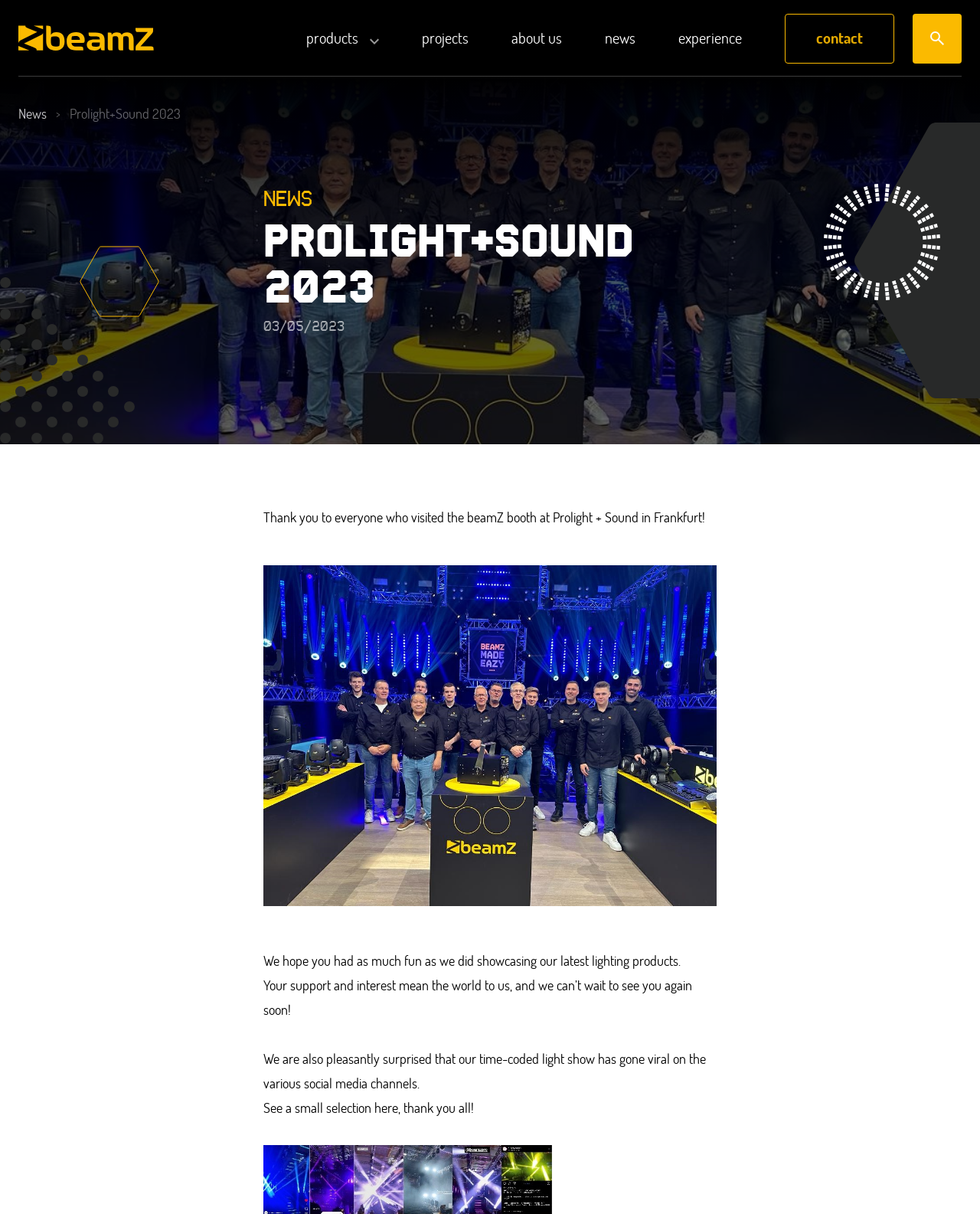From the webpage screenshot, identify the region described by News. Provide the bounding box coordinates as (top-left x, top-left y, bottom-right x, bottom-right y), with each value being a floating point number between 0 and 1.

[0.019, 0.088, 0.048, 0.1]